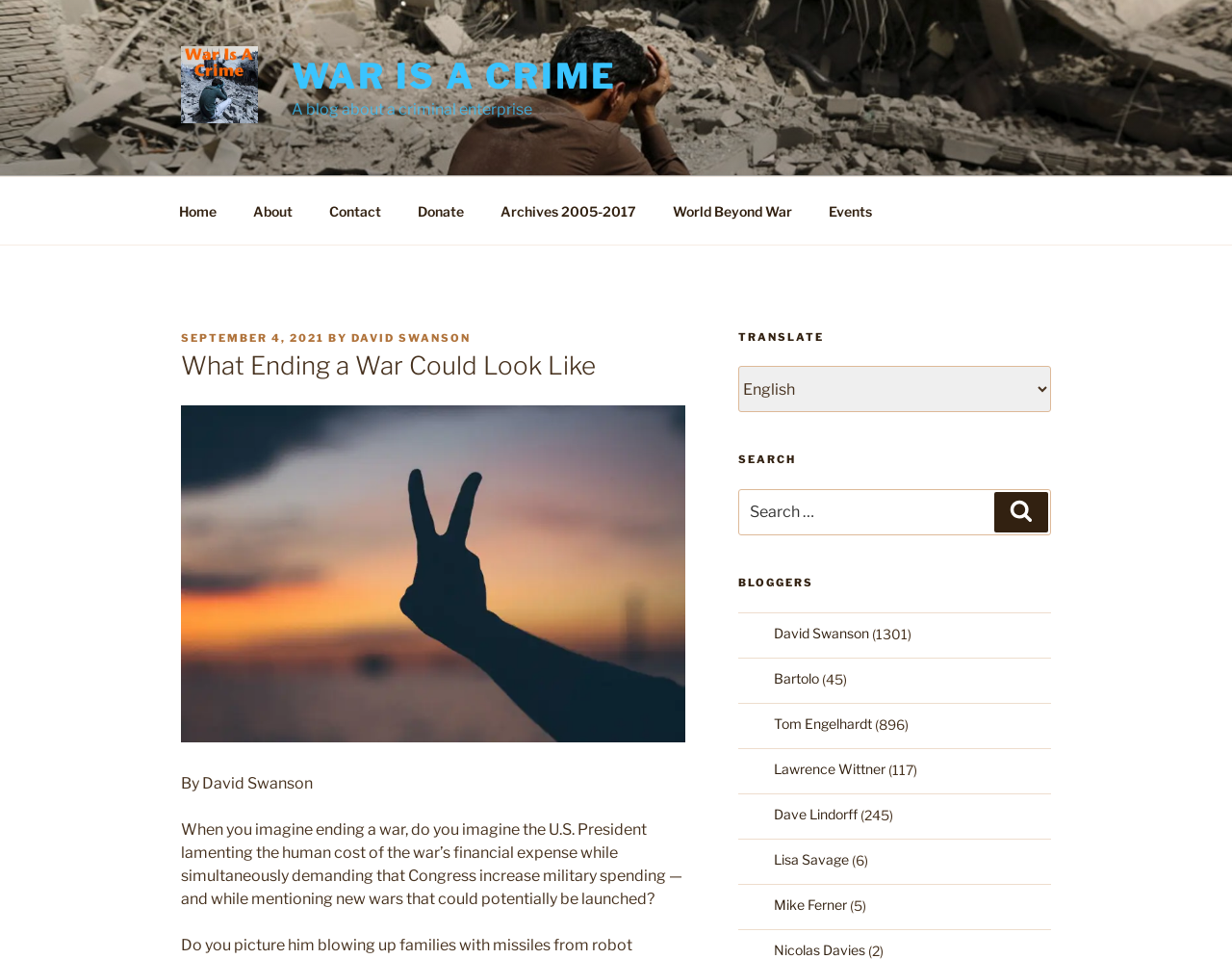Determine the bounding box coordinates in the format (top-left x, top-left y, bottom-right x, bottom-right y). Ensure all values are floating point numbers between 0 and 1. Identify the bounding box of the UI element described by: Donate

[0.325, 0.195, 0.39, 0.244]